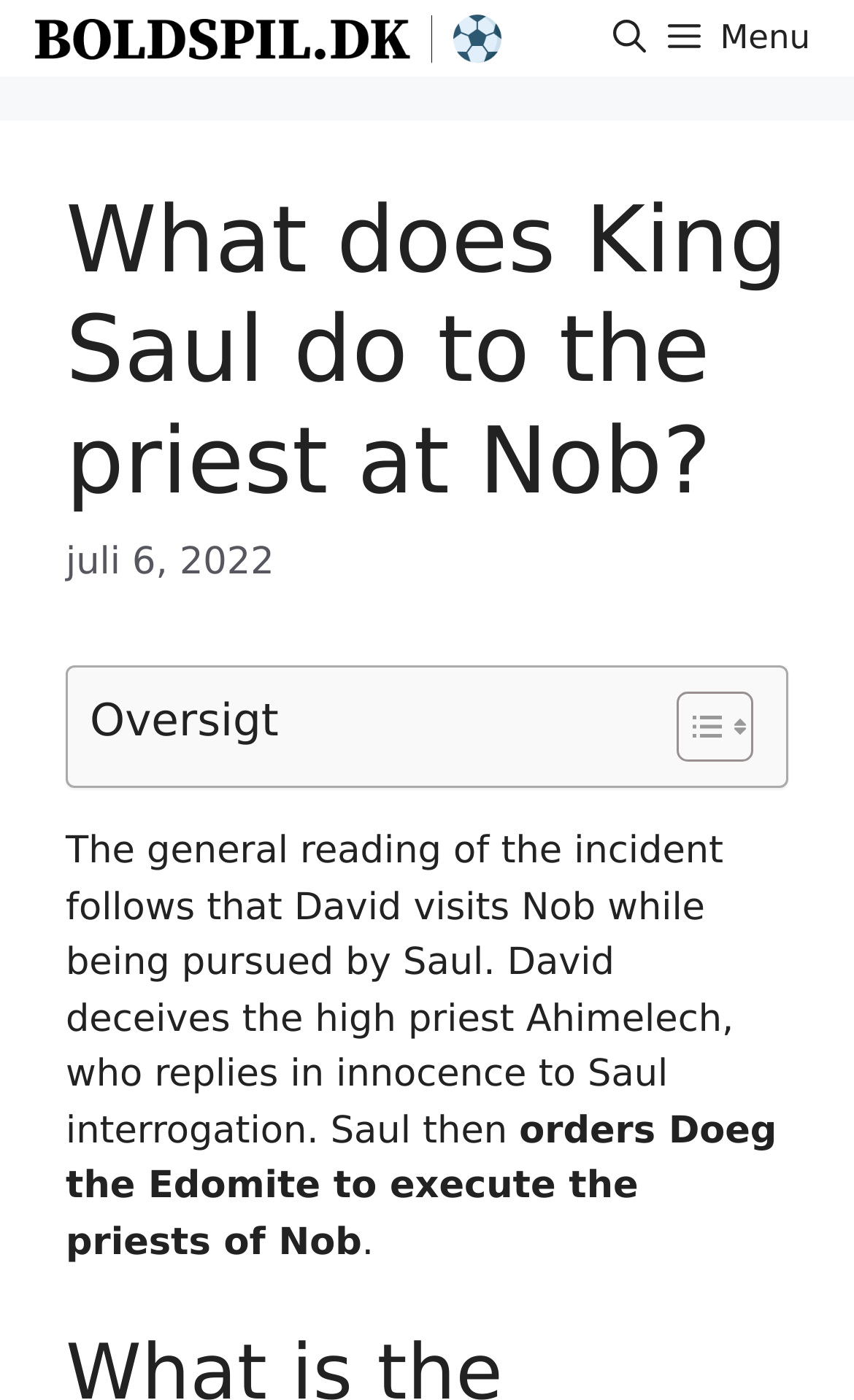Illustrate the webpage thoroughly, mentioning all important details.

The webpage is about a biblical topic, specifically discussing King Saul's actions towards the priest at Nob. At the top left corner, there is a link to "Boldspil.dk" accompanied by an image with the same name. On the top right corner, there is a button labeled "Menu" and a link to "Åbn søgefelt" (Open search field).

Below the top section, there is a header section with the title "What does King Saul do to the priest at Nob?" and a timestamp indicating the article was published on July 6, 2022. 

The main content area is divided into two sections. On the left side, there is a table of contents with a heading "Oversigt" (Overview) and a link to toggle the table of contents. The toggle button is accompanied by two small images. 

On the right side of the main content area, there are two paragraphs of text. The first paragraph describes how David visits Nob while being pursued by Saul and deceives the high priest Ahimelech. The second paragraph continues the story, stating that Saul orders Doeg the Edomite to execute the priests of Nob.